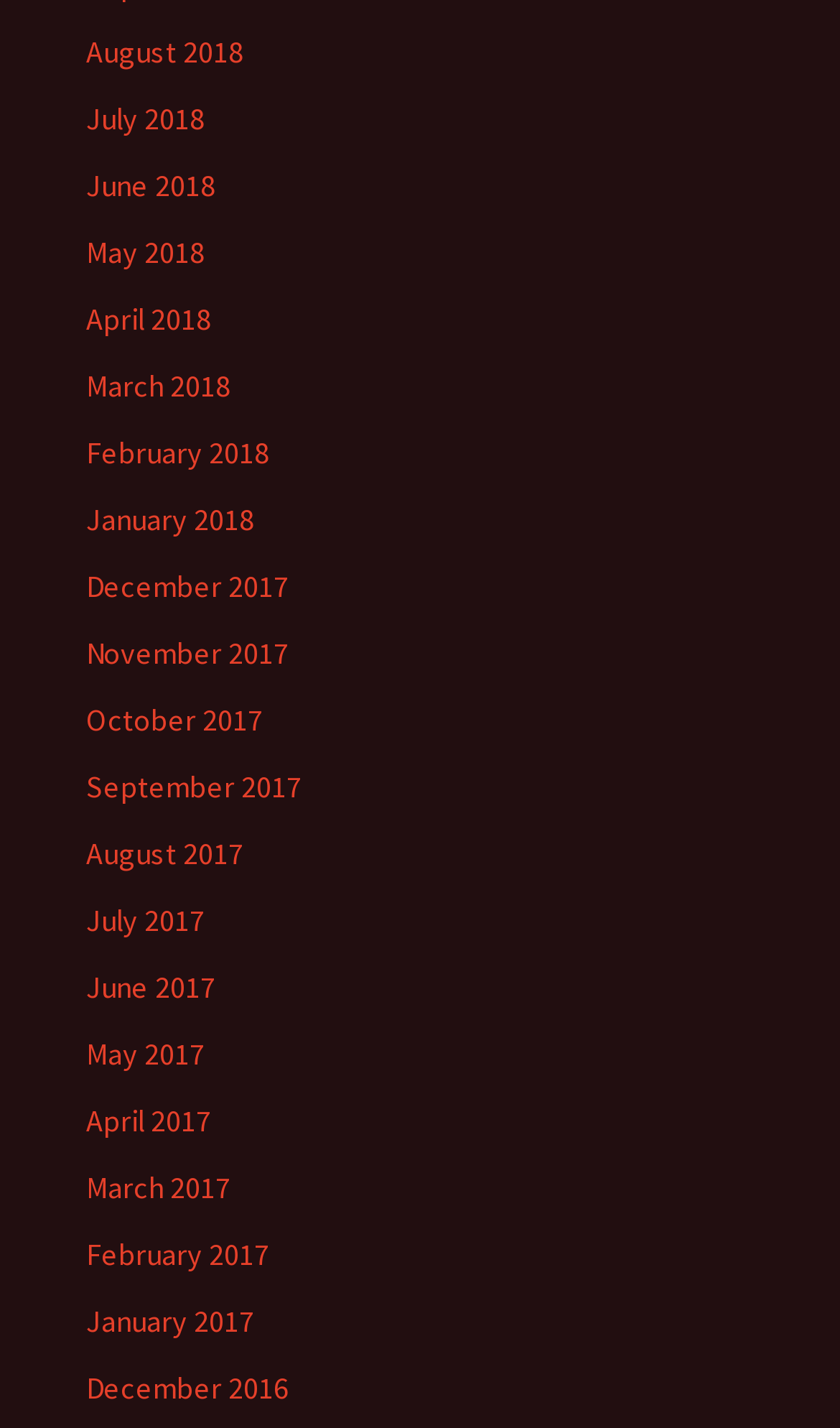Identify the bounding box coordinates necessary to click and complete the given instruction: "view December 2016".

[0.103, 0.958, 0.344, 0.985]